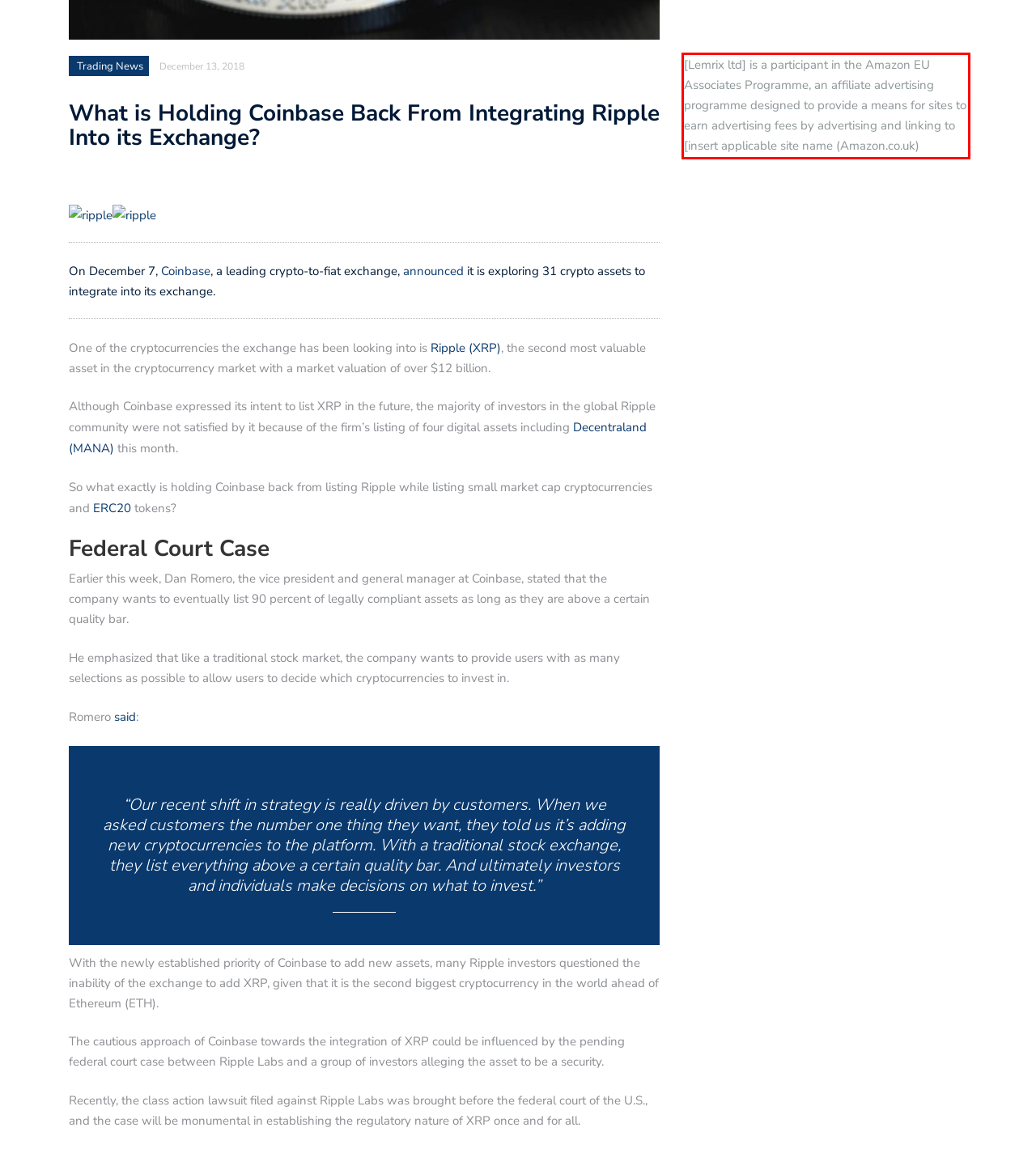Analyze the webpage screenshot and use OCR to recognize the text content in the red bounding box.

[Lemrix ltd] is a participant in the Amazon EU Associates Programme, an affiliate advertising programme designed to provide a means for sites to earn advertising fees by advertising and linking to [insert applicable site name (Amazon.co.uk)